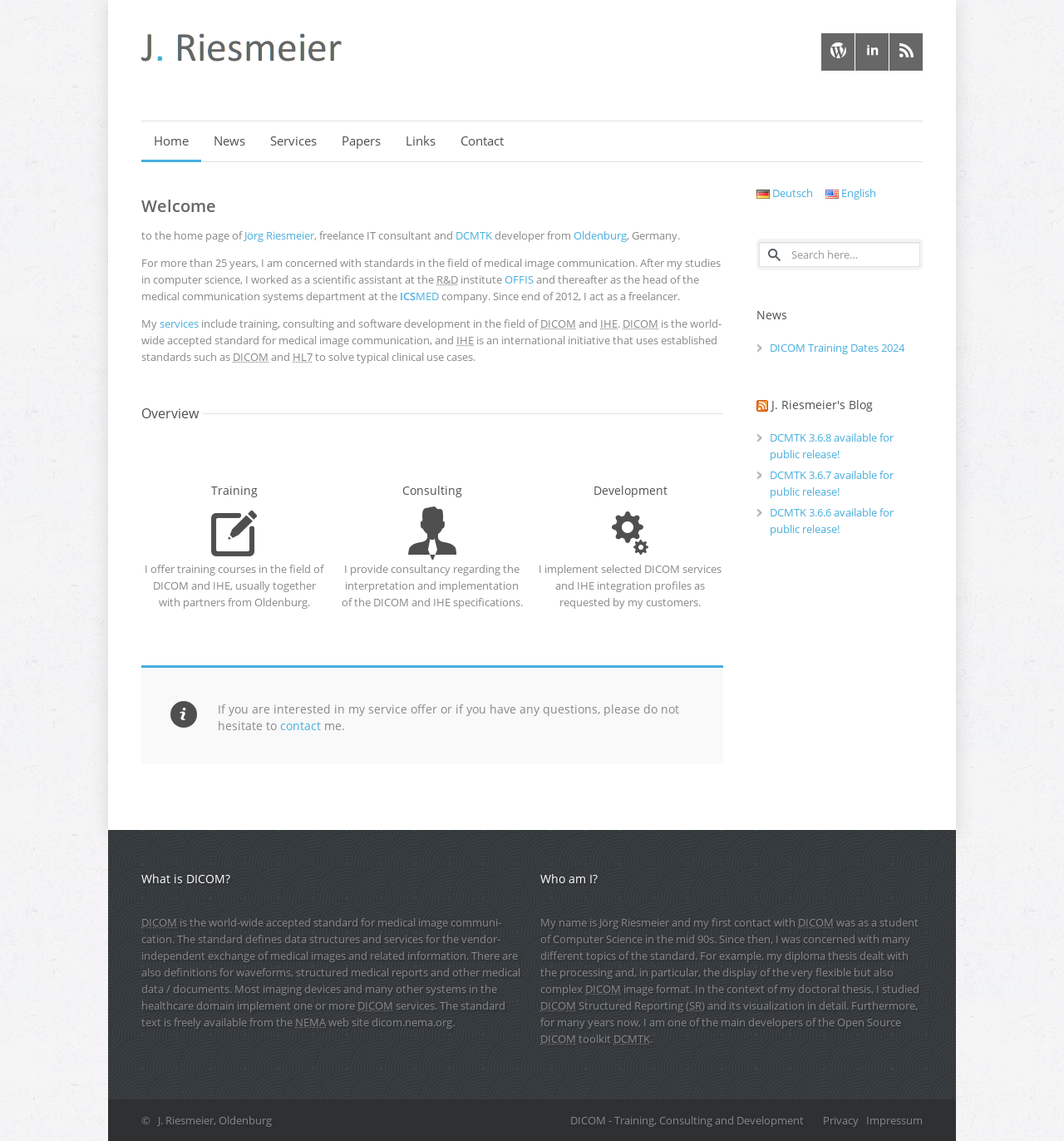Find the bounding box coordinates of the area that needs to be clicked in order to achieve the following instruction: "Click the DICOM Training Dates 2024 link". The coordinates should be specified as four float numbers between 0 and 1, i.e., [left, top, right, bottom].

[0.723, 0.298, 0.85, 0.311]